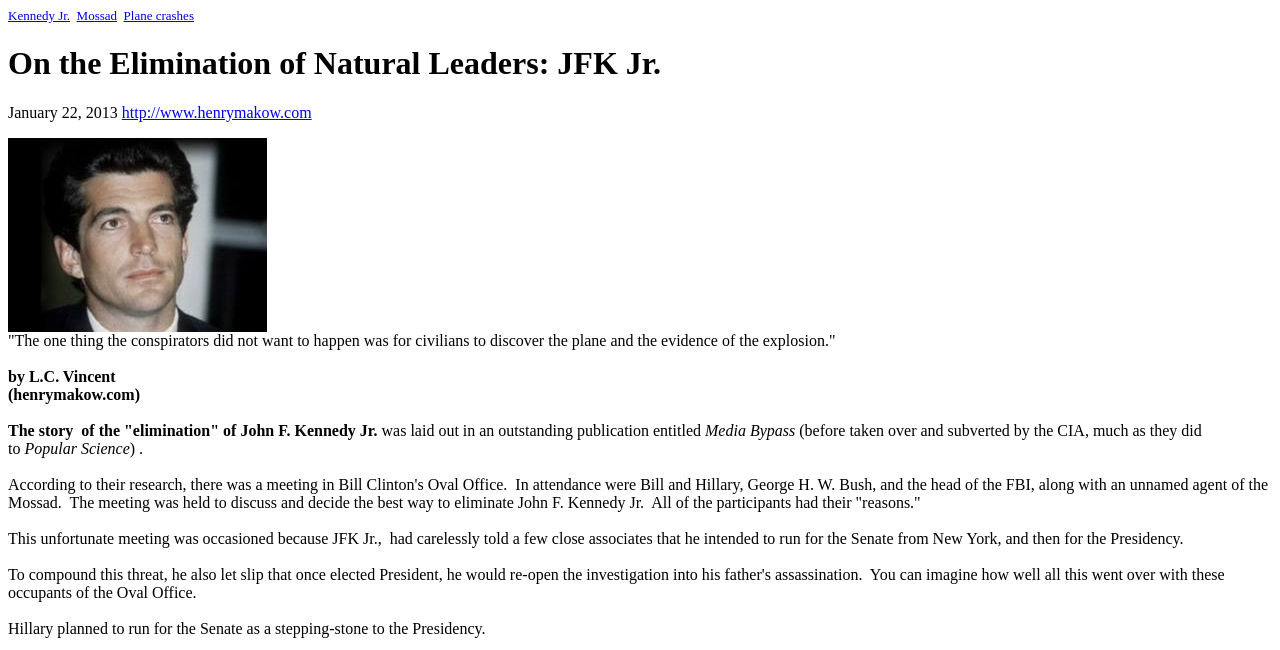Create an elaborate caption that covers all aspects of the webpage.

The webpage is about the alleged elimination of John F. Kennedy Jr. and features a heading with the title "On the Elimination of Natural Leaders: JFK Jr." at the top. Below the heading, there are several links, including "Kennedy Jr.", "Mossad", and "Plane crashes", which are aligned horizontally and take up a small portion of the top section of the page.

On the left side of the page, there is a vertical arrangement of text elements, including the date "January 22, 2013", a link to "http://www.henrymakow.com", and an image that takes up a significant portion of the page. Below the image, there are several blocks of text, including a quote about the conspirators not wanting civilians to discover the plane and evidence of the explosion.

The main content of the page is a series of paragraphs that discuss the alleged elimination of John F. Kennedy Jr. The text is divided into several sections, with the first section discussing a meeting in Bill Clinton's Oval Office where the decision to eliminate JFK Jr. was made. The meeting was attended by Bill and Hillary Clinton, George H. W. Bush, the head of the FBI, and an unnamed agent of the Mossad.

The subsequent sections of the text provide more details about the reasons behind the alleged elimination, including JFK Jr.'s intention to run for the Senate and Presidency, which threatened Hillary Clinton's own political ambitions. The text also mentions a publication called "Media Bypass" that had researched the topic. Overall, the webpage presents a conspiracy theory about the elimination of John F. Kennedy Jr.